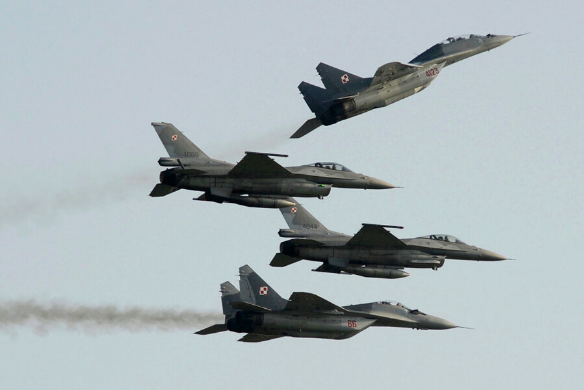What is the purpose of the MiG-29s in Poland's air defense system?
Refer to the image and provide a one-word or short phrase answer.

Combat capabilities